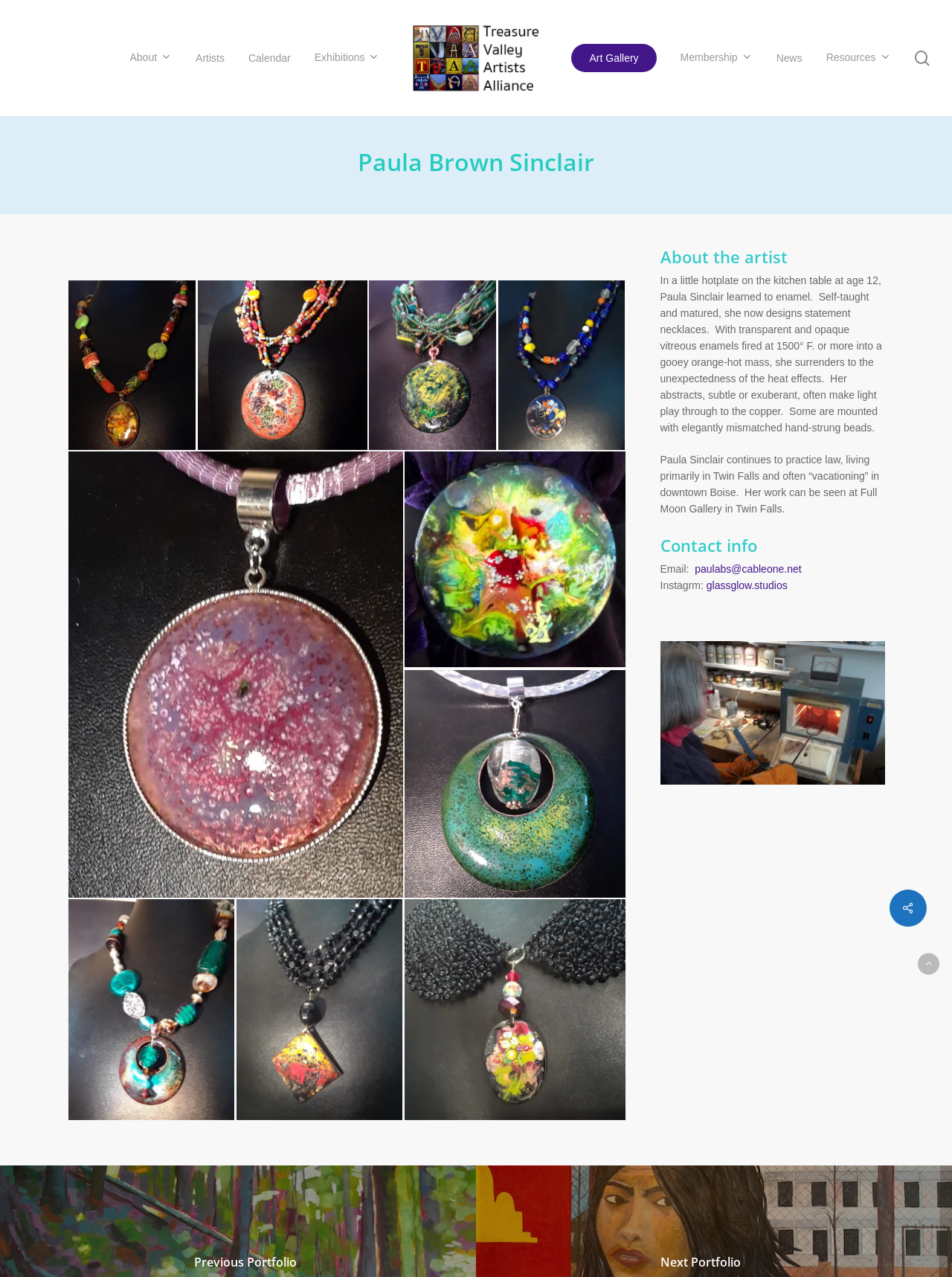What type of necklaces does Paula Sinclair design?
Give a detailed and exhaustive answer to the question.

According to the webpage, Paula Sinclair designs statement necklaces, as mentioned in the 'About the artist' section.